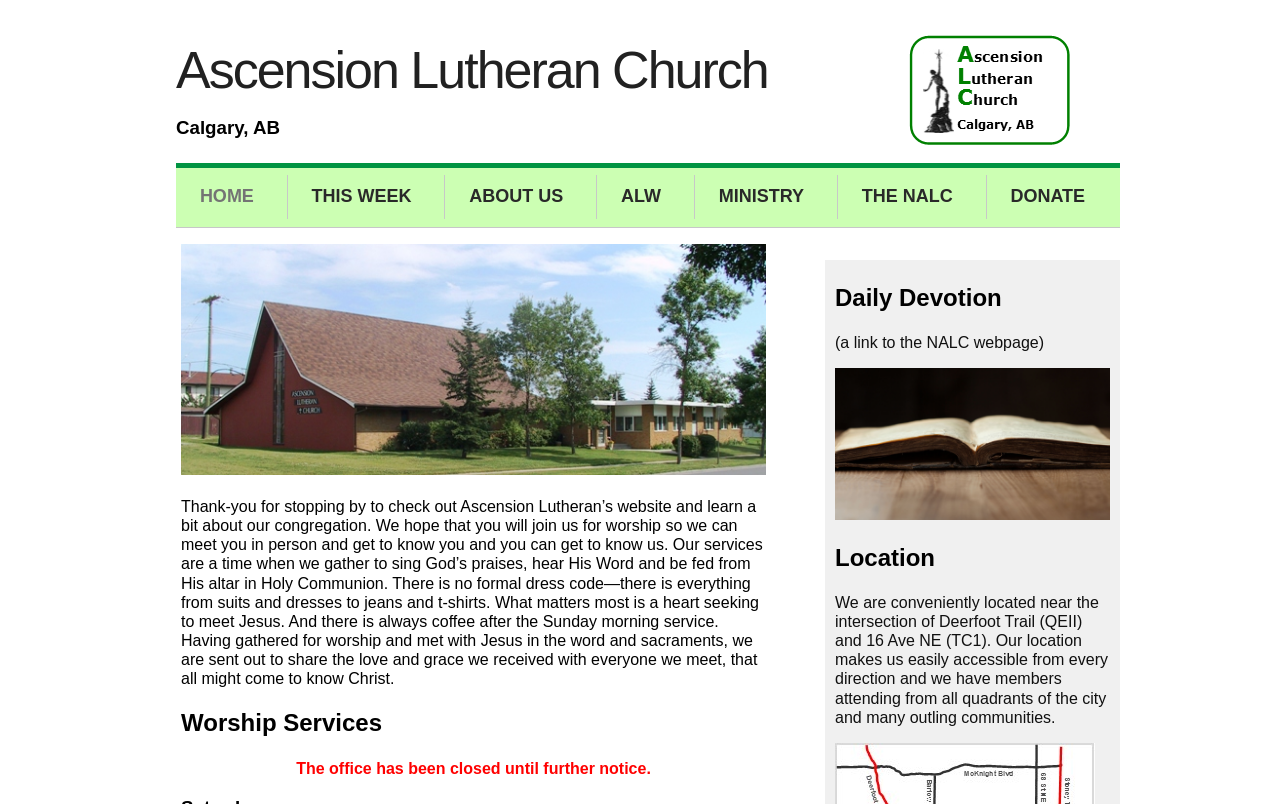Where is the church located?
Please provide an in-depth and detailed response to the question.

The location of the church can be found in the StaticText element with the description 'We are conveniently located near the intersection of Deerfoot Trail (QEII) and 16 Ave NE (TC1)...'. This text provides information about the church's location, specifying the nearby roads.